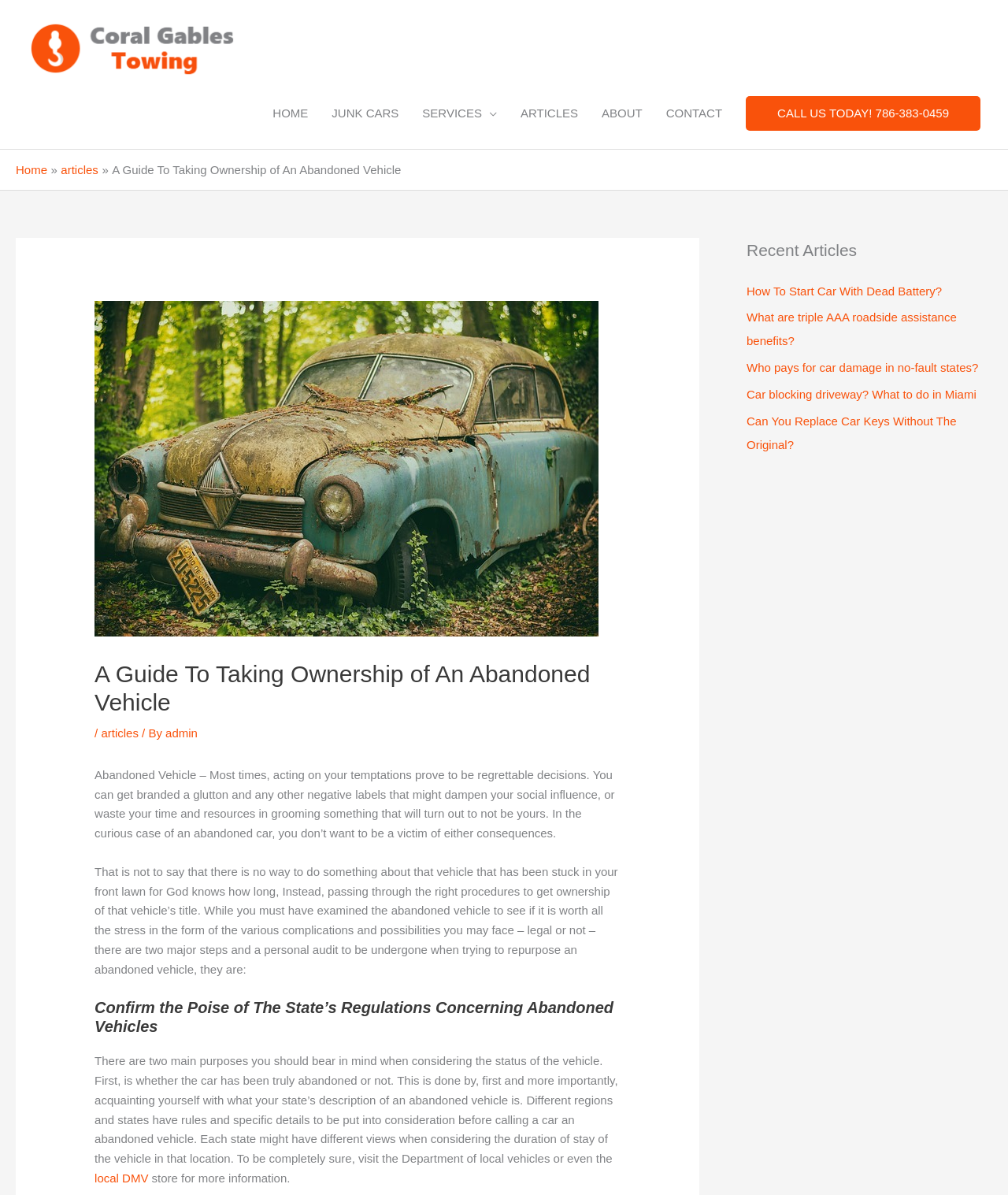Specify the bounding box coordinates of the area that needs to be clicked to achieve the following instruction: "Check the 'Recent Articles' section".

[0.741, 0.199, 0.984, 0.22]